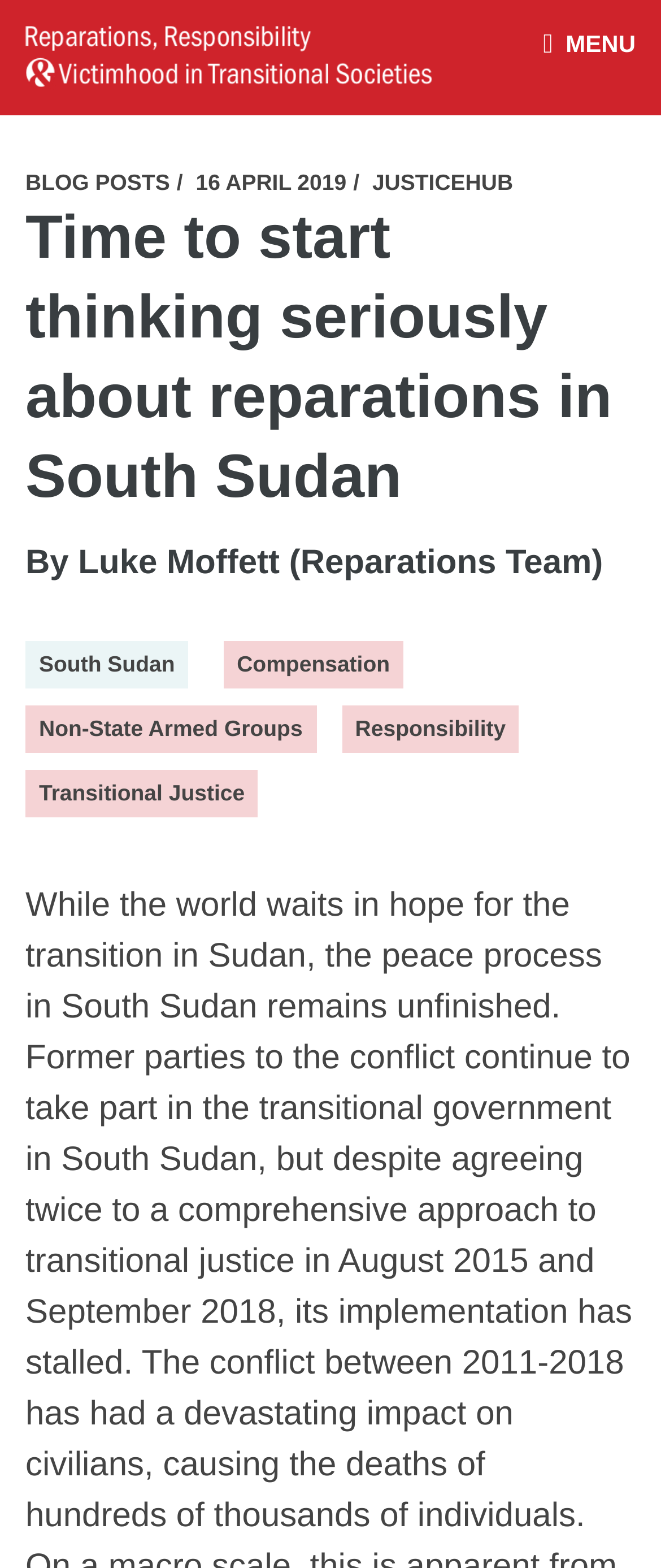Please specify the bounding box coordinates of the element that should be clicked to execute the given instruction: 'Visit the Museum's website'. Ensure the coordinates are four float numbers between 0 and 1, expressed as [left, top, right, bottom].

None